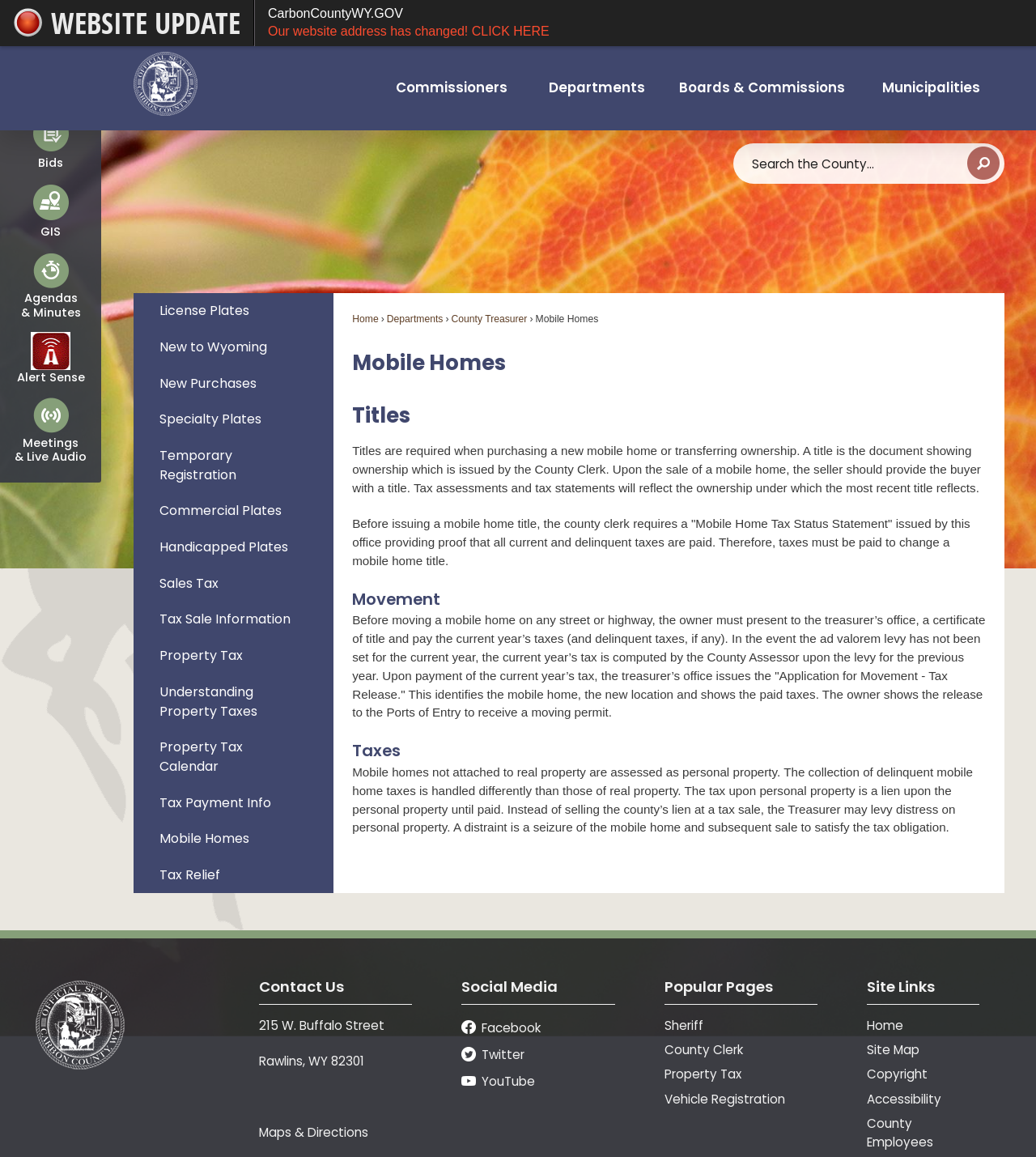Point out the bounding box coordinates of the section to click in order to follow this instruction: "Go to Commissioners".

[0.363, 0.039, 0.509, 0.113]